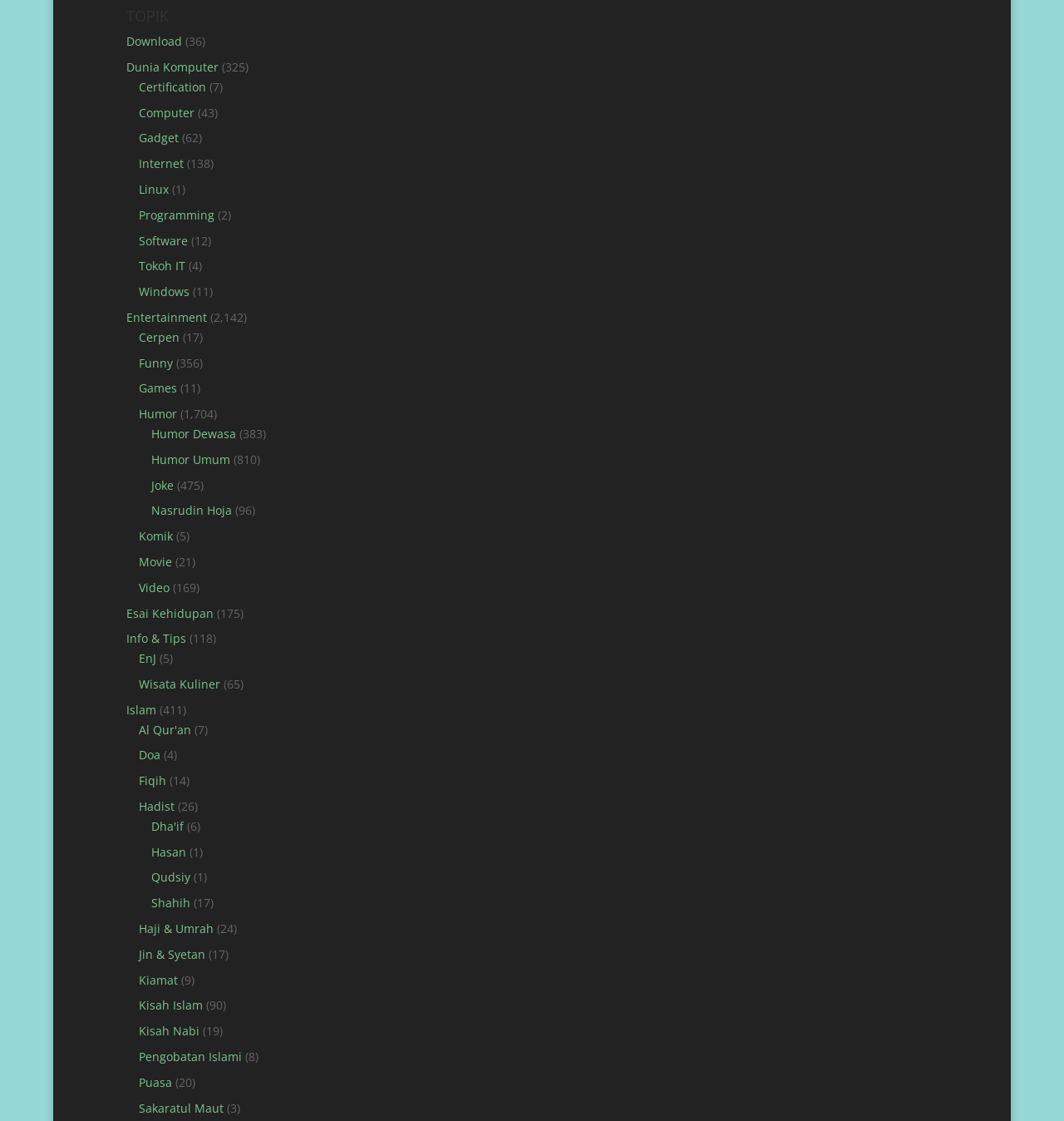Select the bounding box coordinates of the element I need to click to carry out the following instruction: "Read about 'Dunia Komputer'".

[0.118, 0.053, 0.205, 0.067]